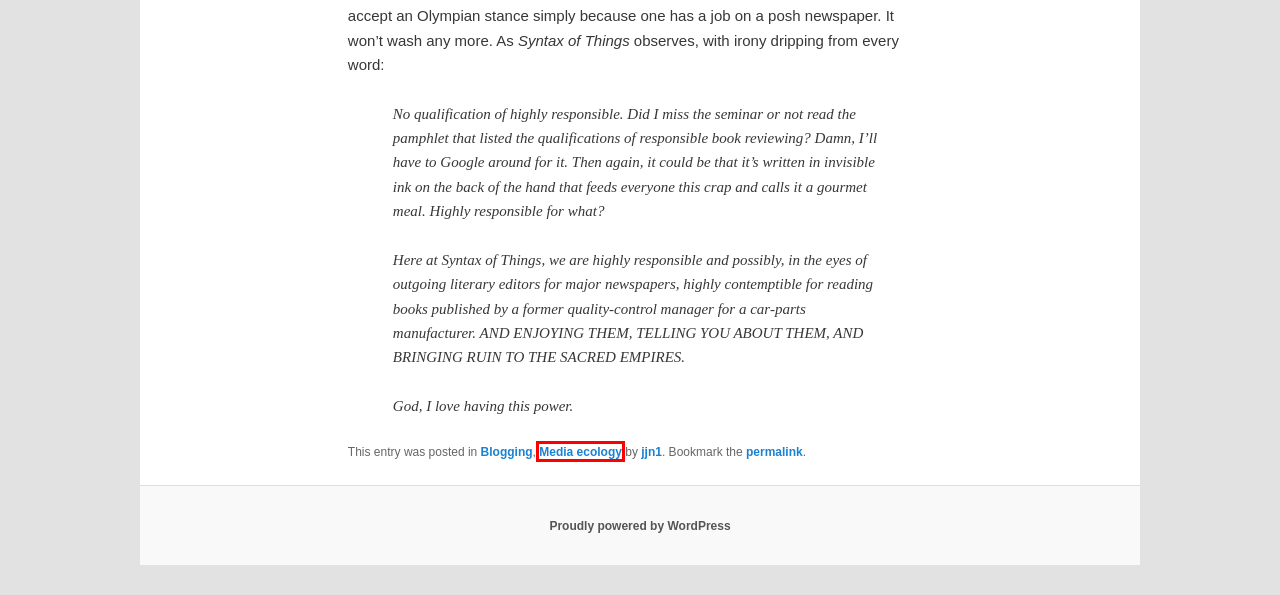You are given a screenshot depicting a webpage with a red bounding box around a UI element. Select the description that best corresponds to the new webpage after clicking the selected element. Here are the choices:
A. Elonex £99 Eee PC rival ‘to arrive in June’ | Memex 1.1
B. TV+Twitter = social medium | Memex 1.1
C. Memex 1.1 | John Naughton's online diary
D. Blog Tool, Publishing Platform, and CMS – WordPress.org
E. Lectures, talks & interviews | Memex 1.1
F. Blogging | Memex 1.1
G. About me | Memex 1.1
H. Media ecology | Memex 1.1

H